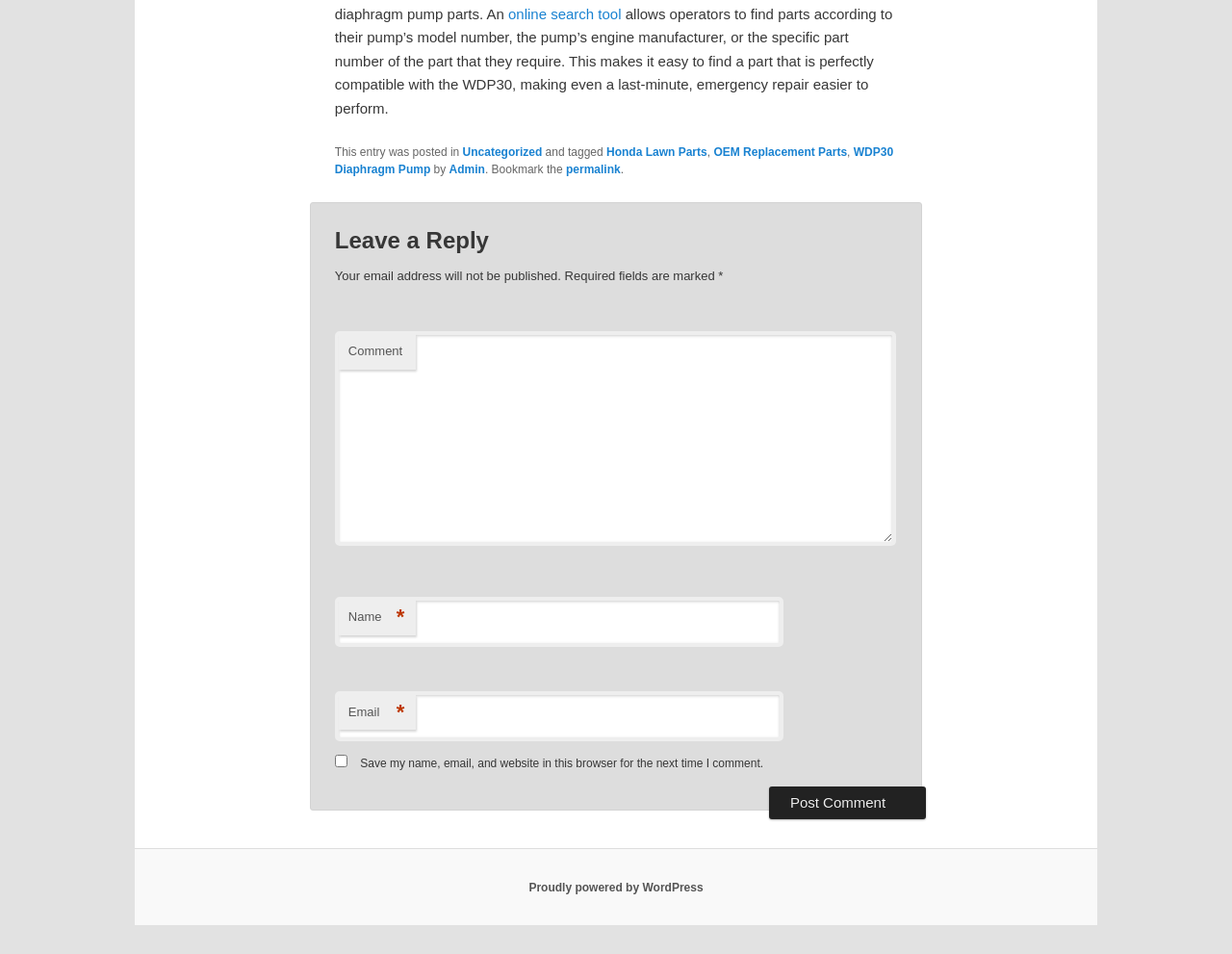Identify the bounding box coordinates of the region I need to click to complete this instruction: "Explore Adventures in Atlanta".

None